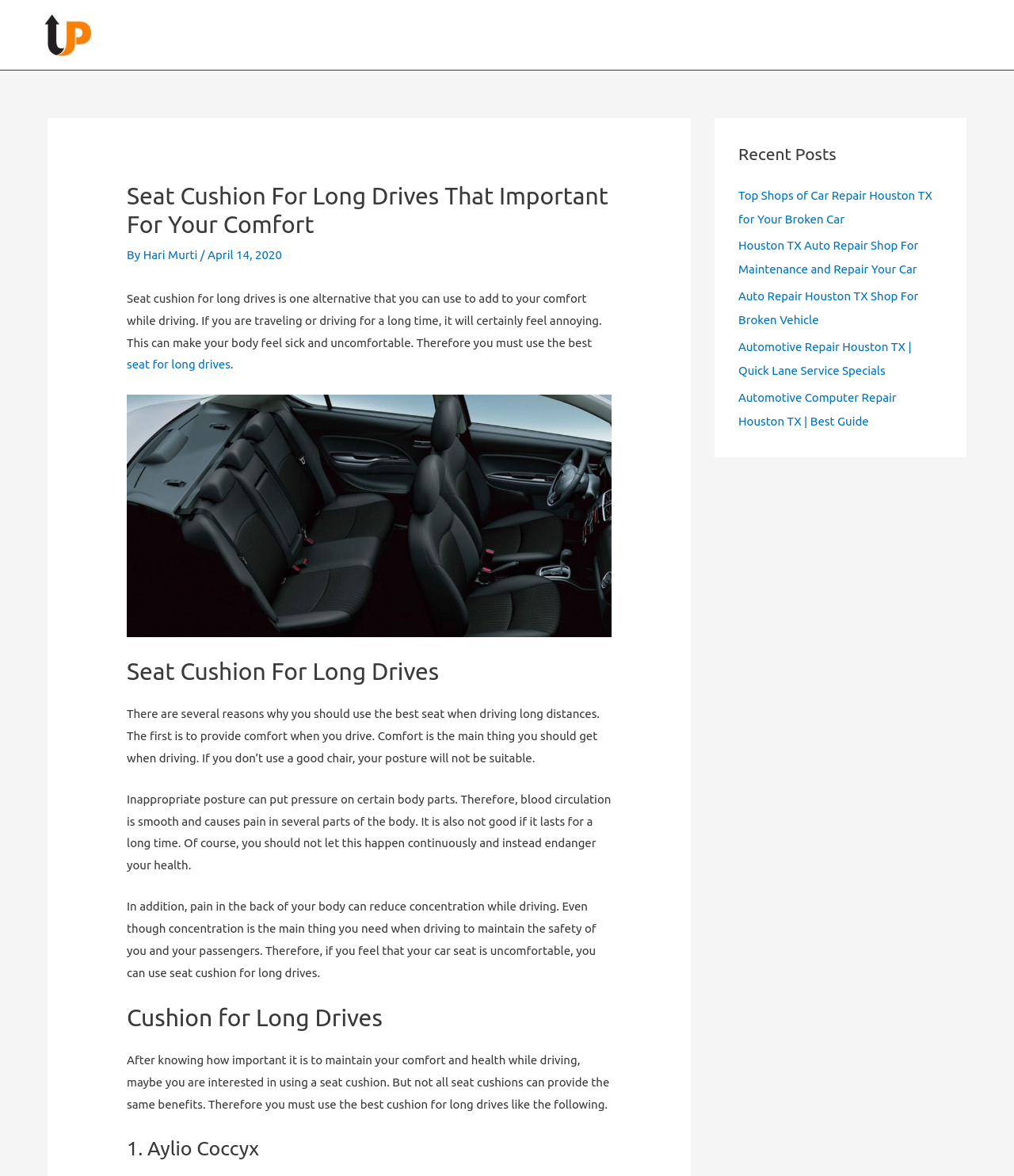Identify the main heading from the webpage and provide its text content.

Seat Cushion For Long Drives That Important For Your Comfort